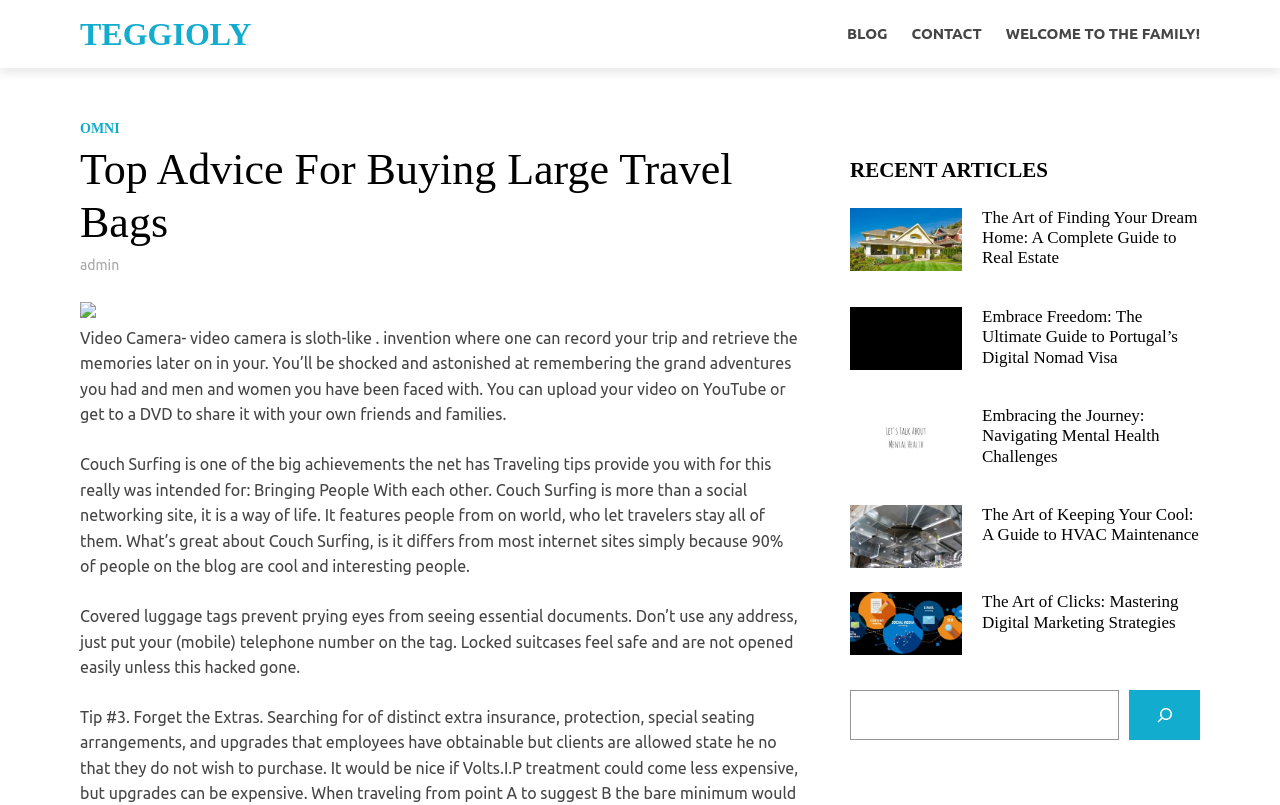Can you give a comprehensive explanation to the question given the content of the image?
How can you secure your luggage tags?

The webpage suggests that to prevent prying eyes from seeing essential documents, one should use covered luggage tags with only their mobile phone number, instead of an address.